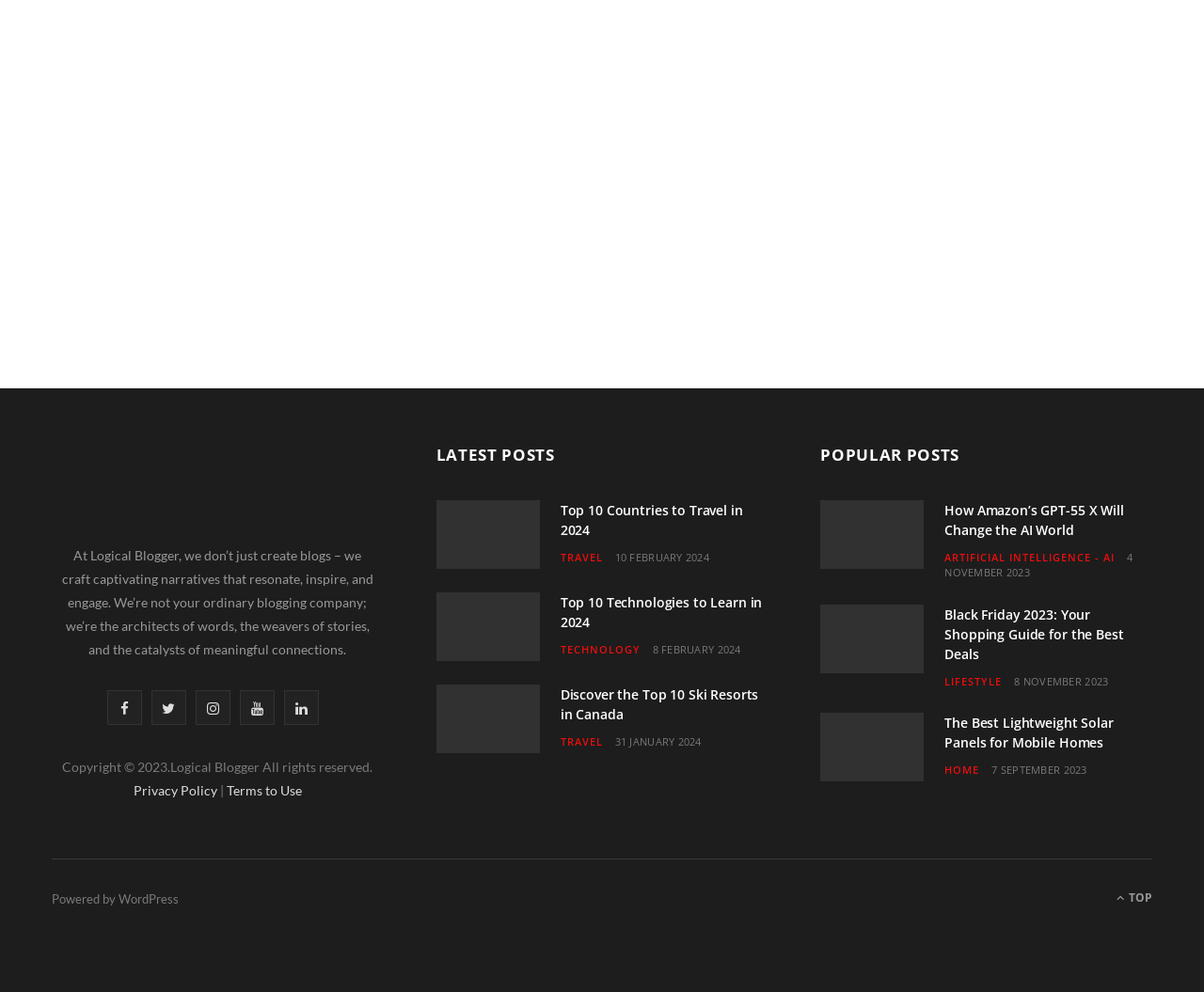Find the bounding box of the UI element described as follows: "Top".

[0.927, 0.553, 0.957, 0.575]